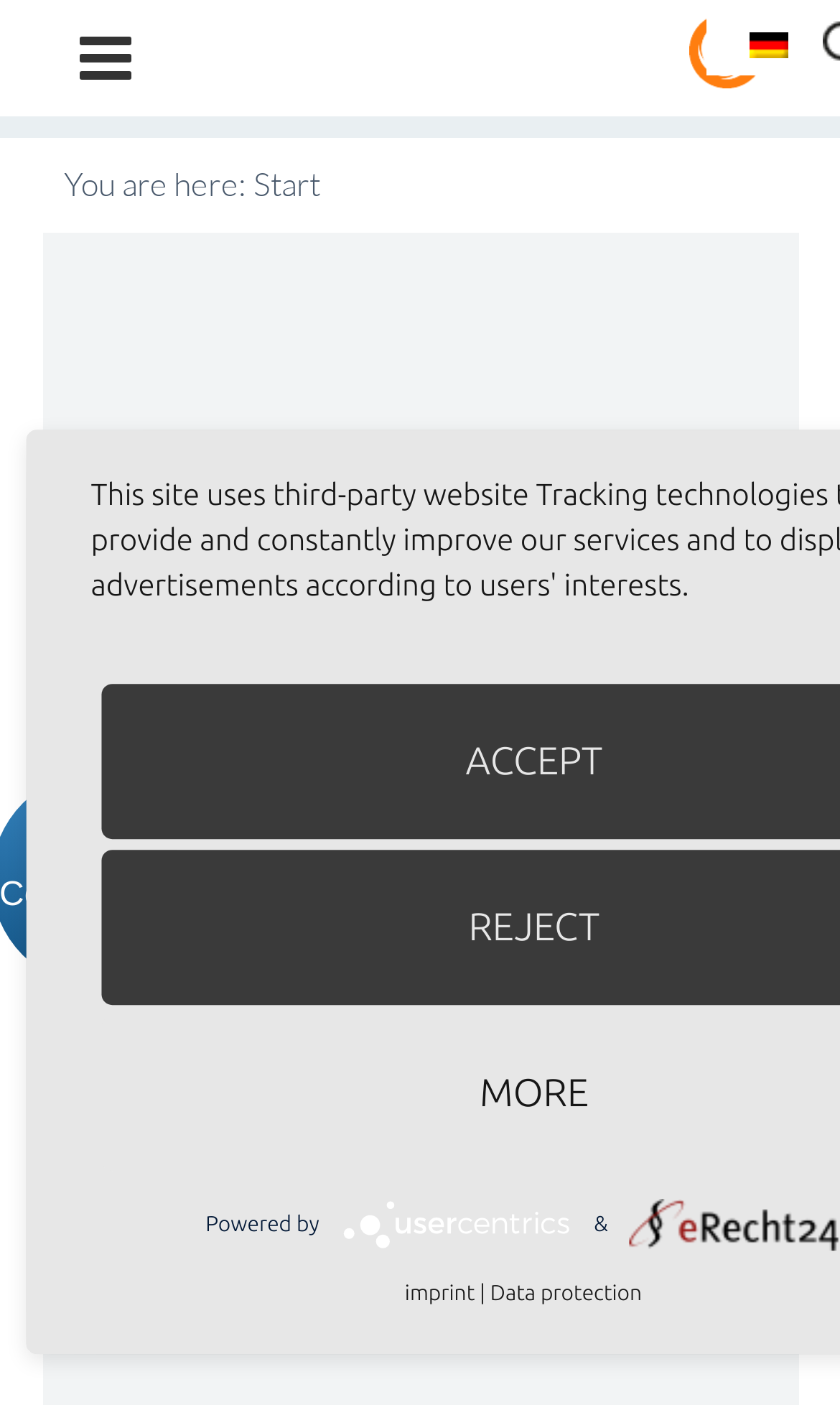Find the bounding box coordinates for the area that should be clicked to accomplish the instruction: "explore Contingency more".

[0.181, 0.749, 0.437, 0.902]